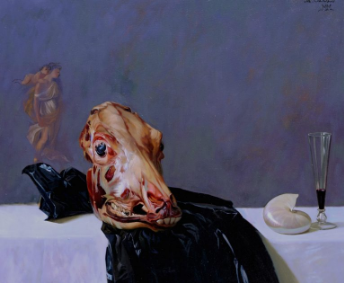Give a detailed explanation of what is happening in the image.

The image features a striking still life composition titled "Object Lesson: Grotesque, Advanced Flesh-tone Study, or Commentary on Ancient Myth?" It showcases a detailed and unsettling portrayal of a severed animal head prominently placed on a dark, luxurious fabric. The head, with its vivid textures and intricate details, serves as the focal point, contrasting sharply with the softer elements of the arrangement. To the side, there is an elegant glass filled with a dark liquid and a delicate shell, which together evoke a sense of refined artistry amidst the rawness of the main subject.

In the background, faint figures or motifs can be perceived, hinting at a narrative or mythological context that enriches the visual experience. The color palette employs subtle hues that enhance the somber yet captivating atmosphere of the piece, encouraging viewers to engage with themes of mortality, beauty, and the complexity of life. This work demonstrates a profound exploration of form and color, challenging perceptions while inviting contemplation on the juxtaposition of life's fragility and beauty.